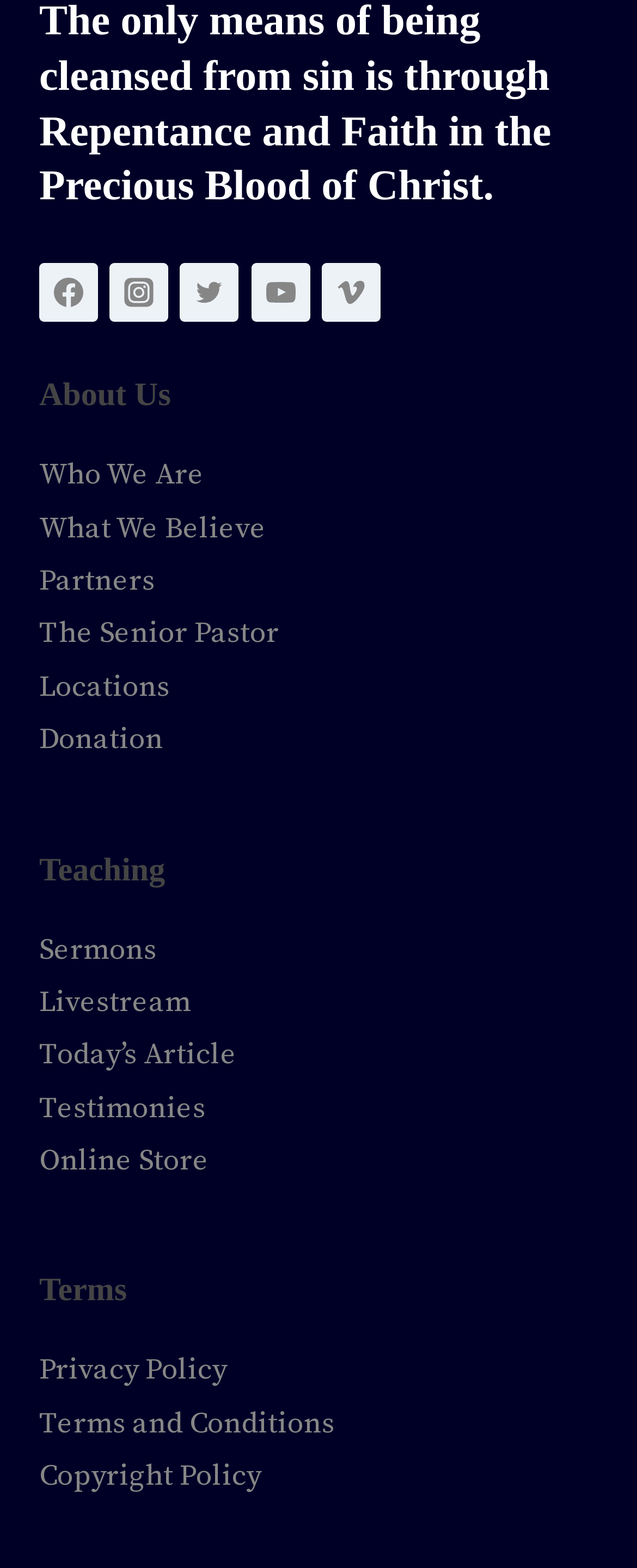Identify the coordinates of the bounding box for the element that must be clicked to accomplish the instruction: "Learn about Who We Are".

[0.062, 0.291, 0.321, 0.315]